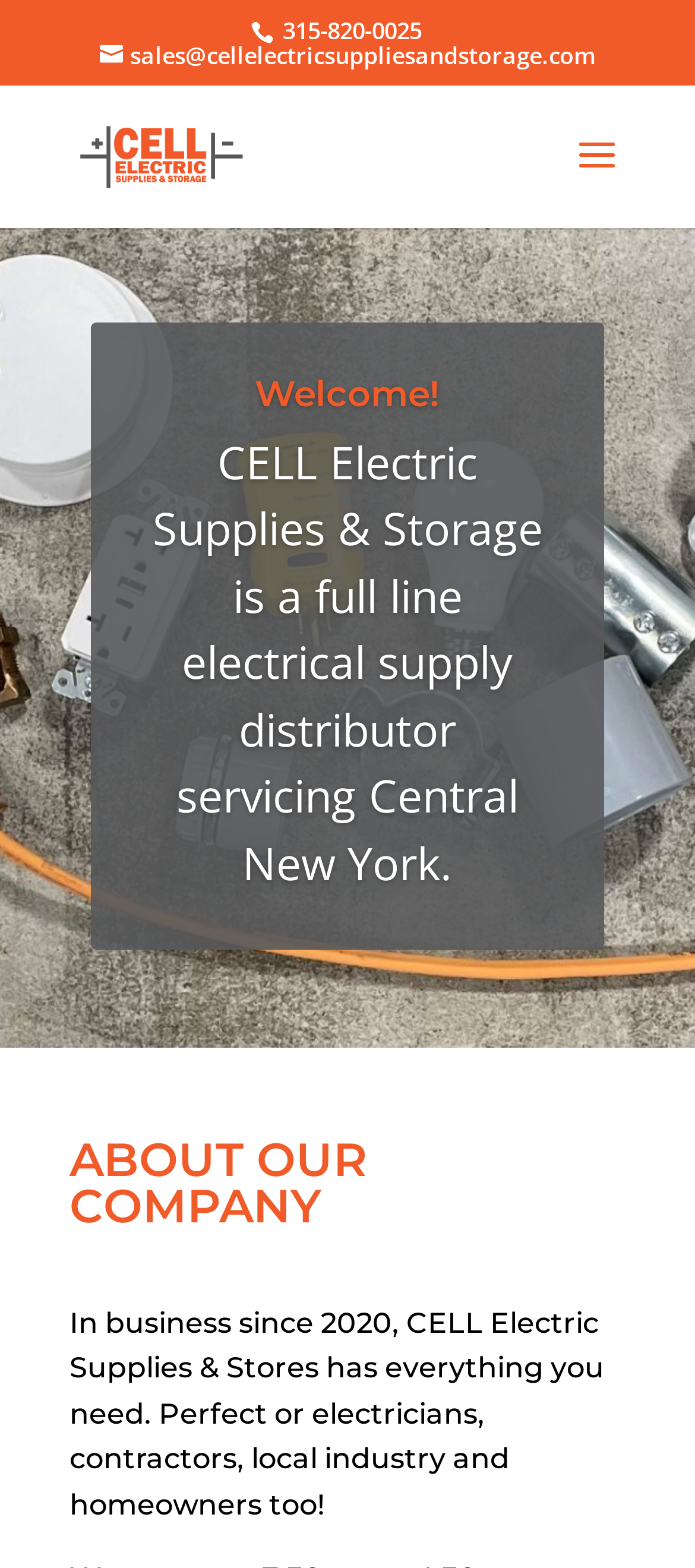Respond to the question below with a concise word or phrase:
What year did CELL Electric Supplies & Storage start its business?

2020